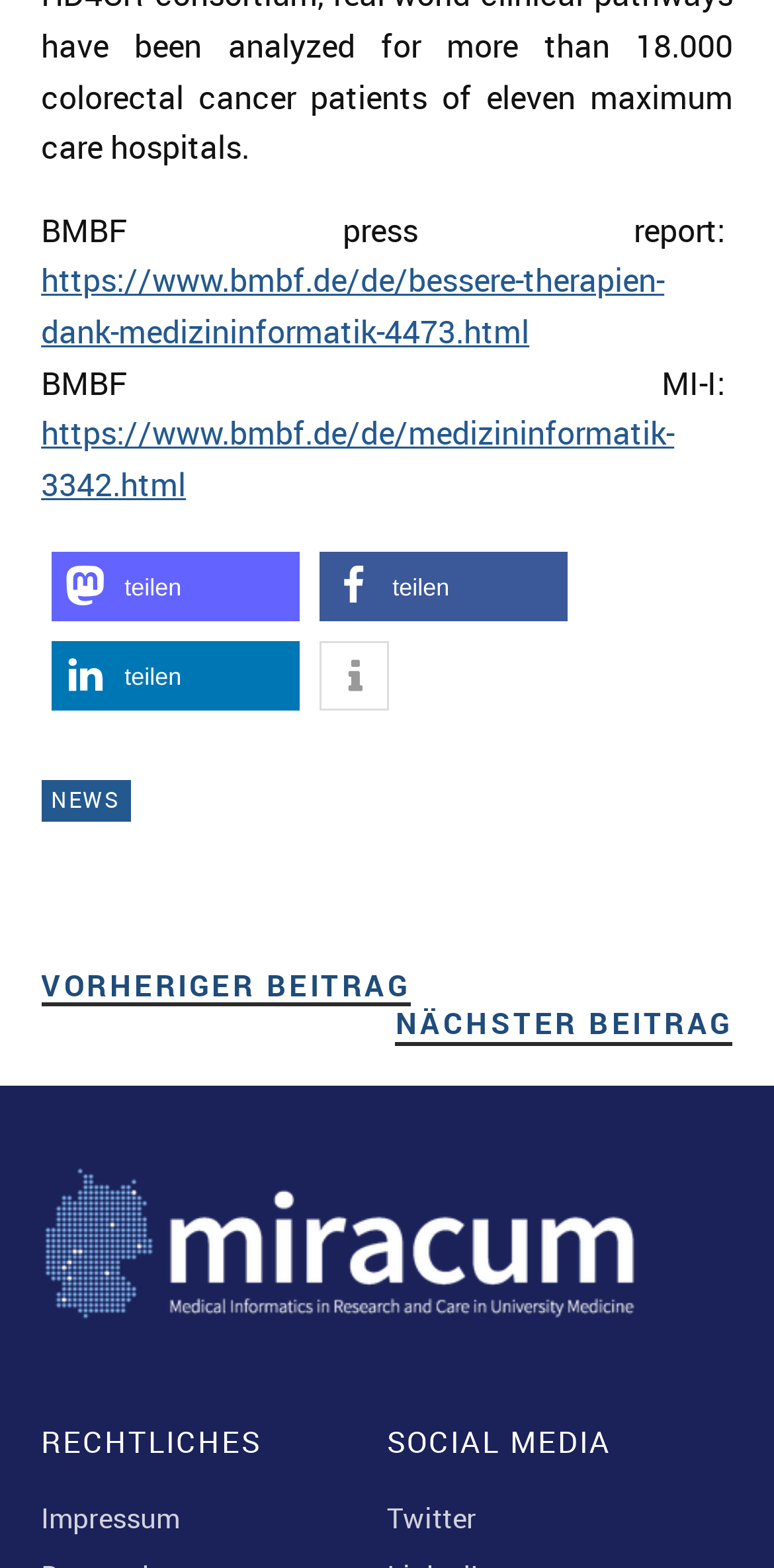What is the first link in the footer section? Refer to the image and provide a one-word or short phrase answer.

NEWS